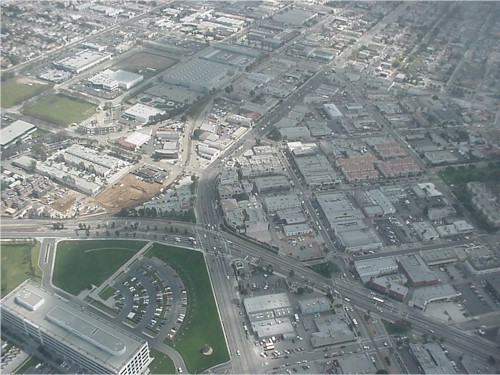Based on the image, provide a detailed and complete answer to the question: 
What is visible in the middle-left of the image?

The Union Tool buildings are visible in the middle-left of the image because the caption specifically mentions that they can be seen in that location, indicating the industrial presence in the area at that time.